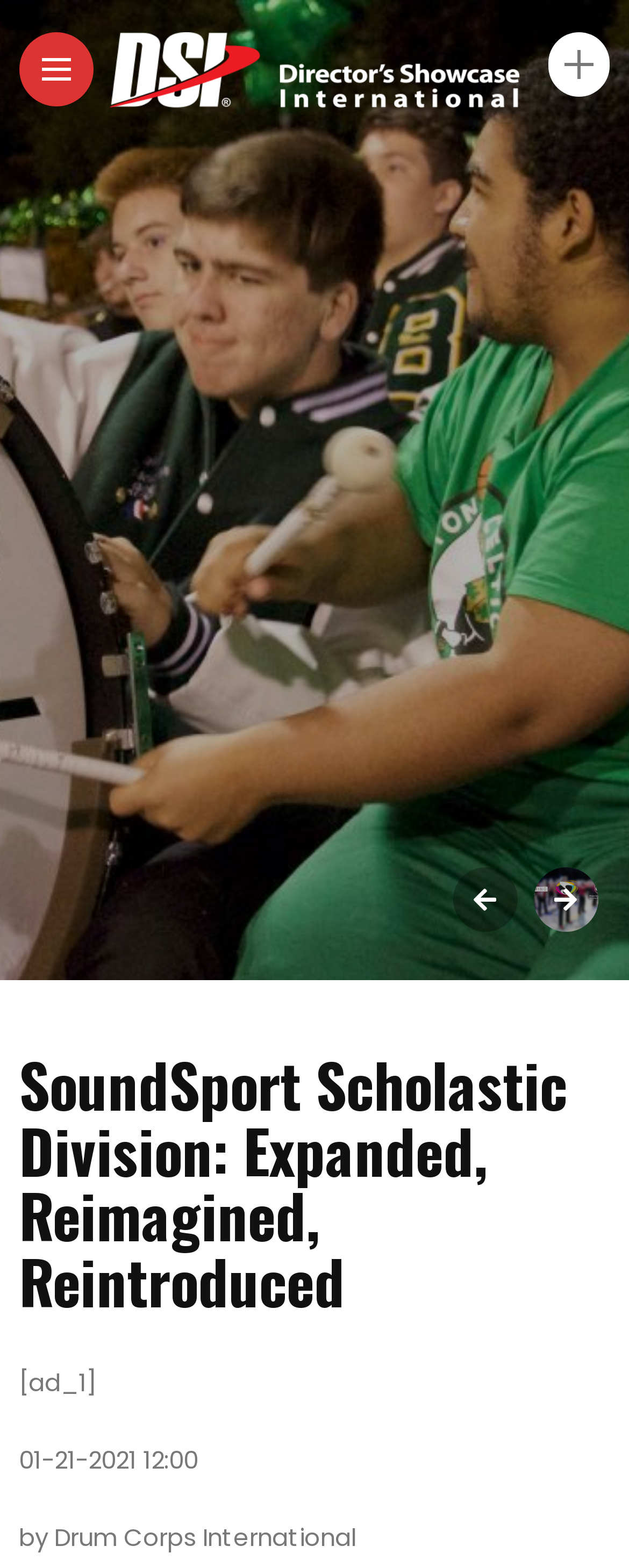What is the date of the announcement?
Give a single word or phrase answer based on the content of the image.

01-21-2021